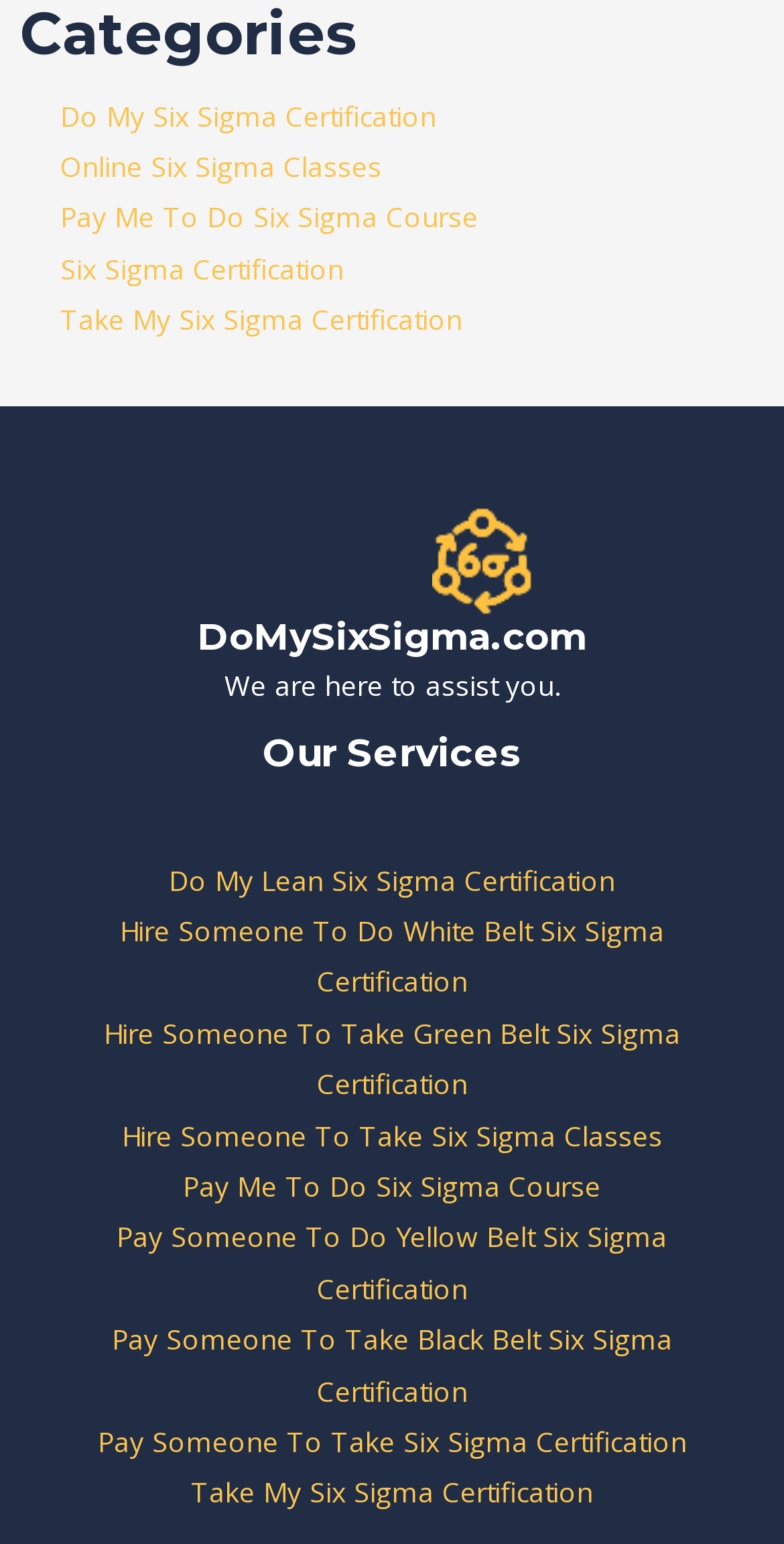Extract the bounding box coordinates for the UI element described by the text: "Six Sigma Certification". The coordinates should be in the form of [left, top, right, bottom] with values between 0 and 1.

[0.077, 0.161, 0.438, 0.186]